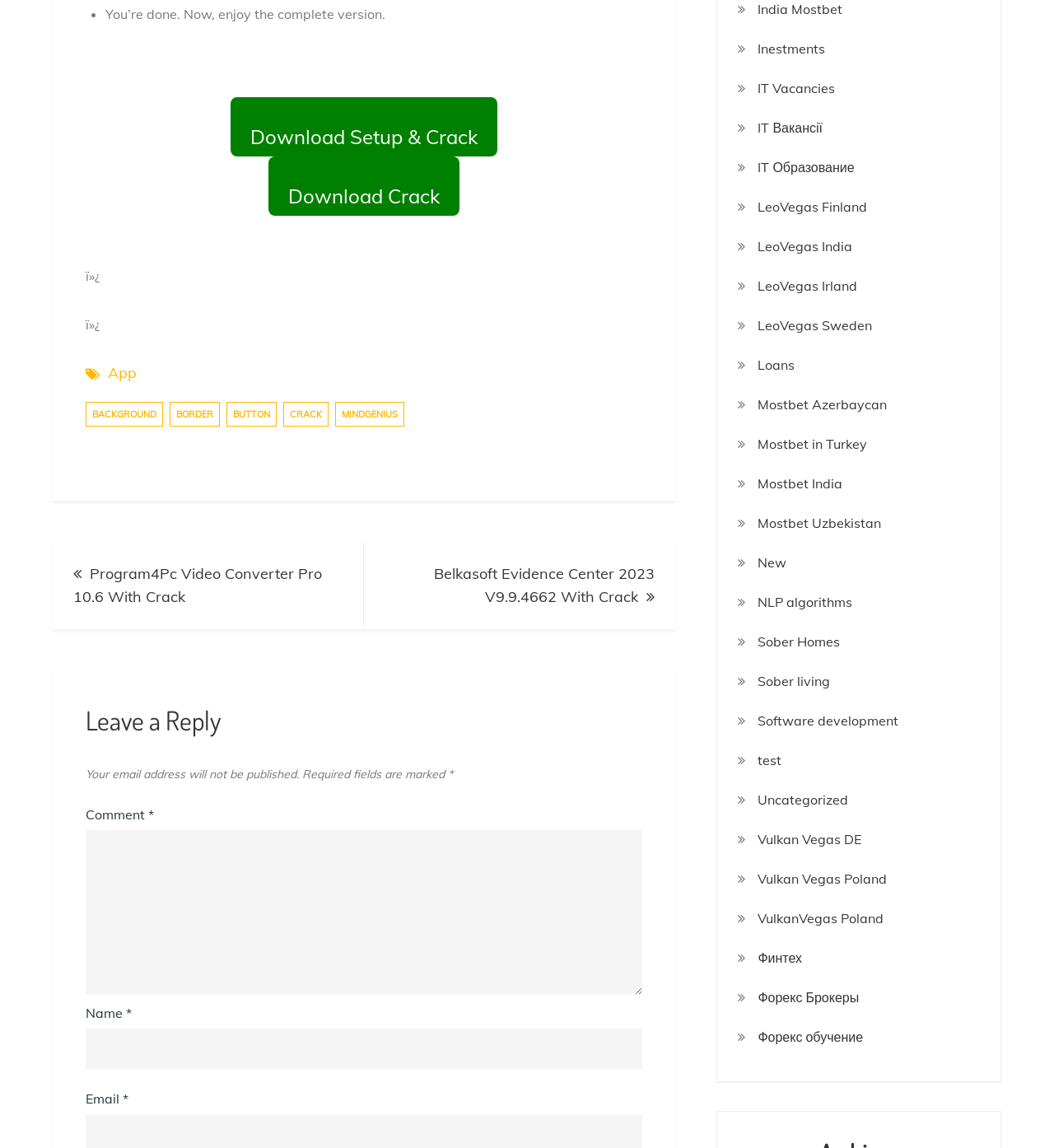What is the purpose of the 'Comment' textbox?
Answer the question using a single word or phrase, according to the image.

To leave a comment